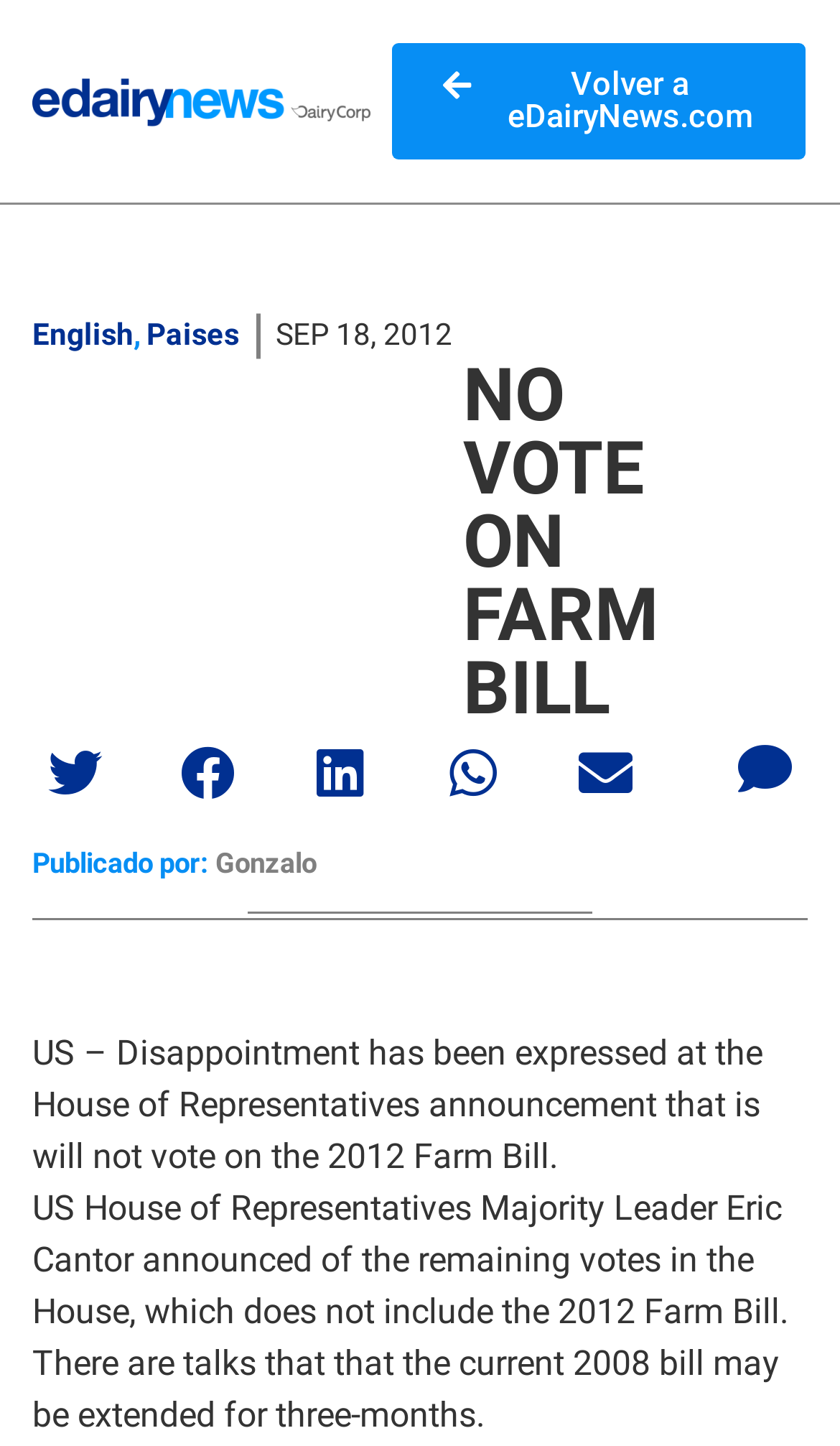Illustrate the webpage thoroughly, mentioning all important details.

The webpage appears to be a news article page. At the top left, there is a logo of "ednews" with a link to the homepage. Next to the logo, there is a button to go back to the main website, eDairyNews.com. 

On the top navigation bar, there are three links: "English" on the left, followed by a comma, and then "Paises" on the right. 

Below the navigation bar, there is a date "SEP 18, 2012" indicating when the article was published. 

The main content of the article starts with a paragraph of text that describes the disappointment expressed at the House of Representatives' announcement that it will not vote on the 2012 Farm Bill. The text continues in two more paragraphs, explaining the announcement made by the US House of Representatives Majority Leader Eric Cantor and the possibility of extending the current 2008 bill for three months.

At the bottom right of the page, there is a link to comment on the article, indicated by a comment icon. Above the comment link, there is a line of text showing the author of the article, "Publicado por: Gonzalo".